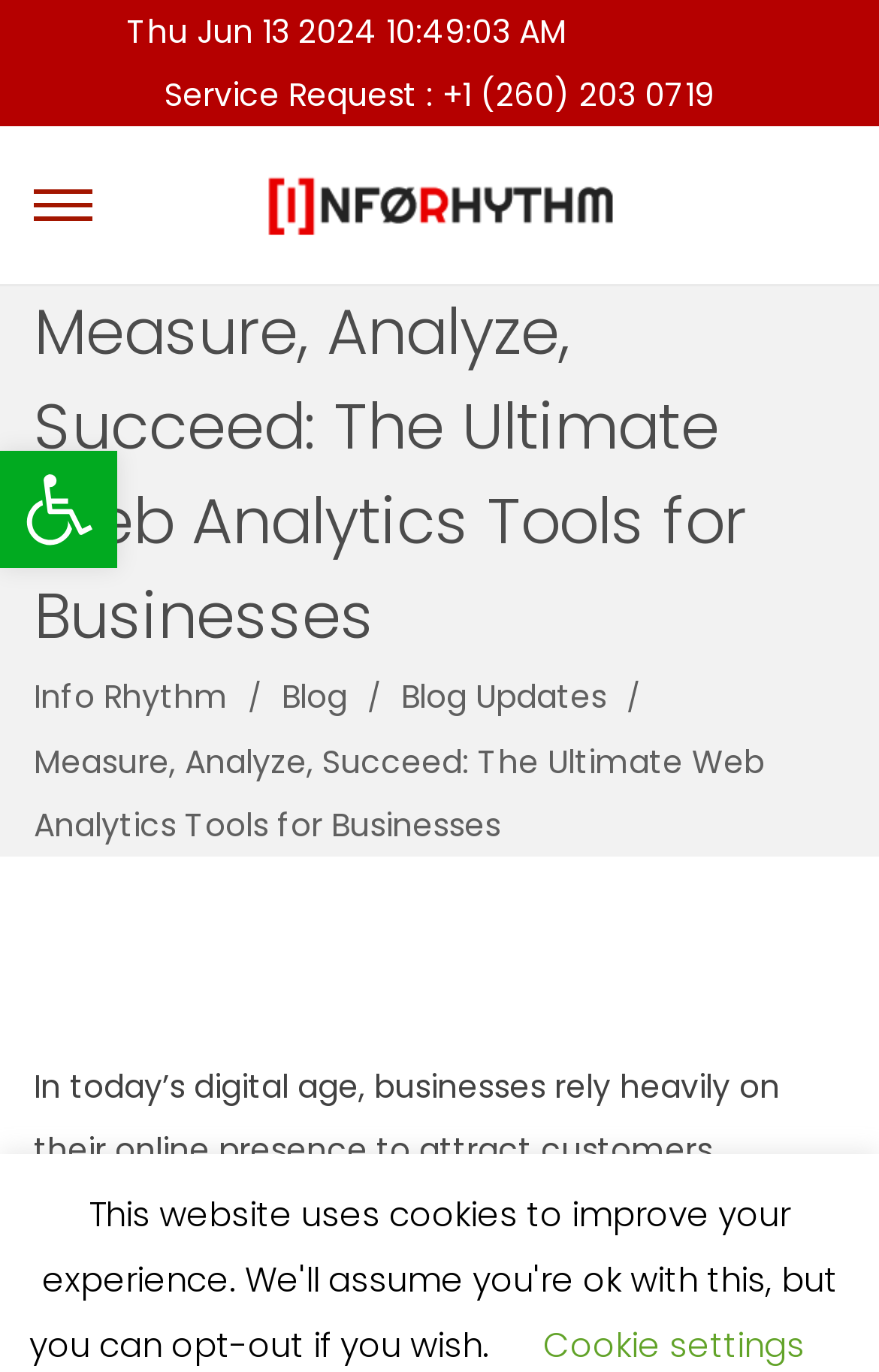Respond to the following question with a brief word or phrase:
Are there navigation links on the page?

Yes